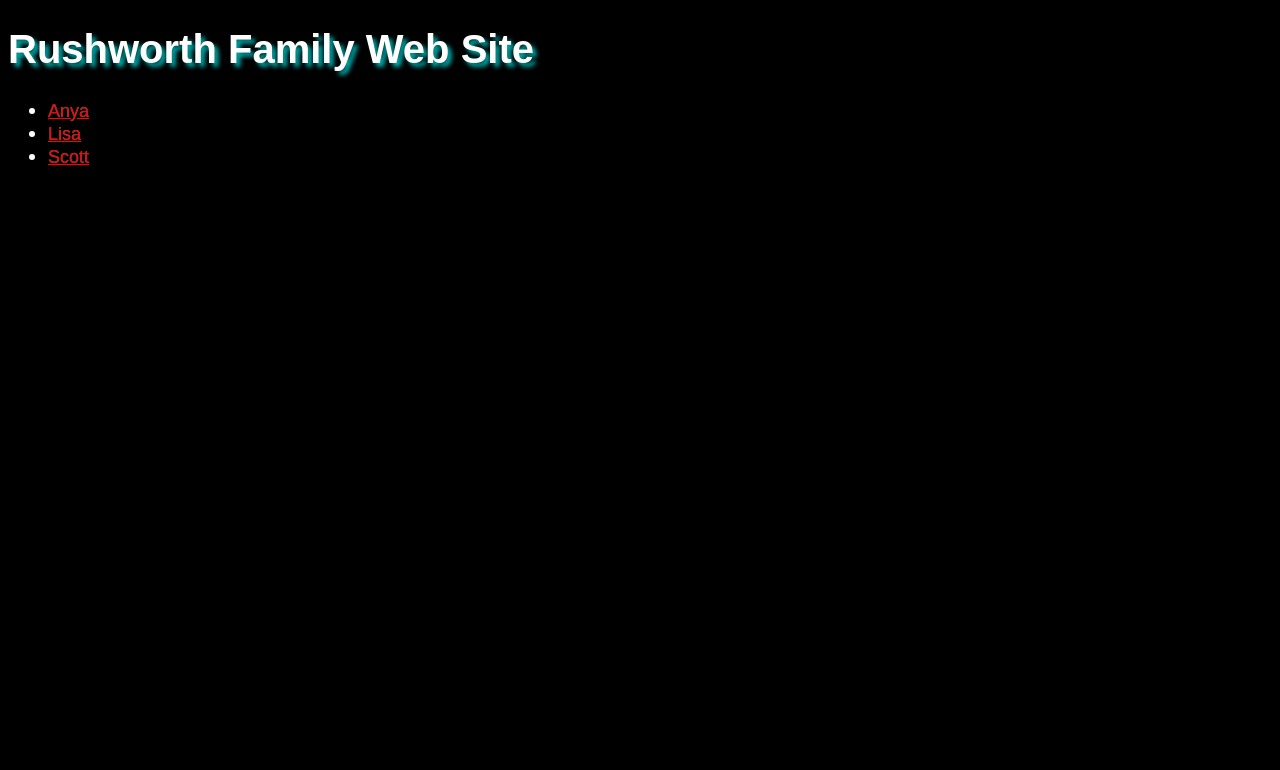Give a comprehensive overview of the webpage, including key elements.

The webpage is titled "Rushworth Family Web Site" and appears to be a personal family website. At the top, there is a prominent heading with the title. Below the heading, there is a list of three links, each preceded by a bullet point. The links are "Anya", "Lisa", and "Scott", which are likely names of family members. The links are positioned closely together, with the bullet points aligned to the left. The overall layout is simple and easy to navigate.